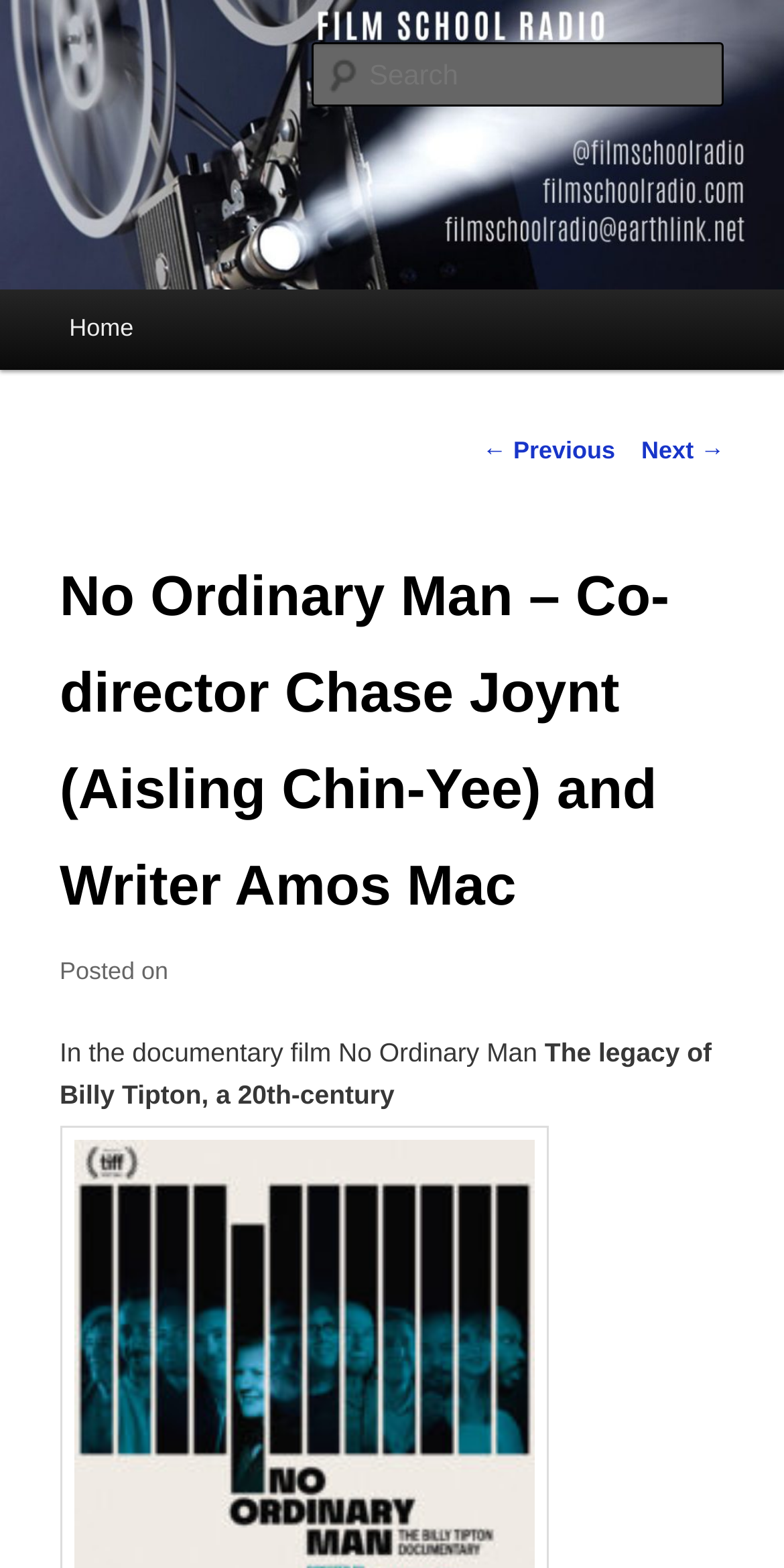Answer the following query with a single word or phrase:
What is the name of the radio show?

Film School Radio